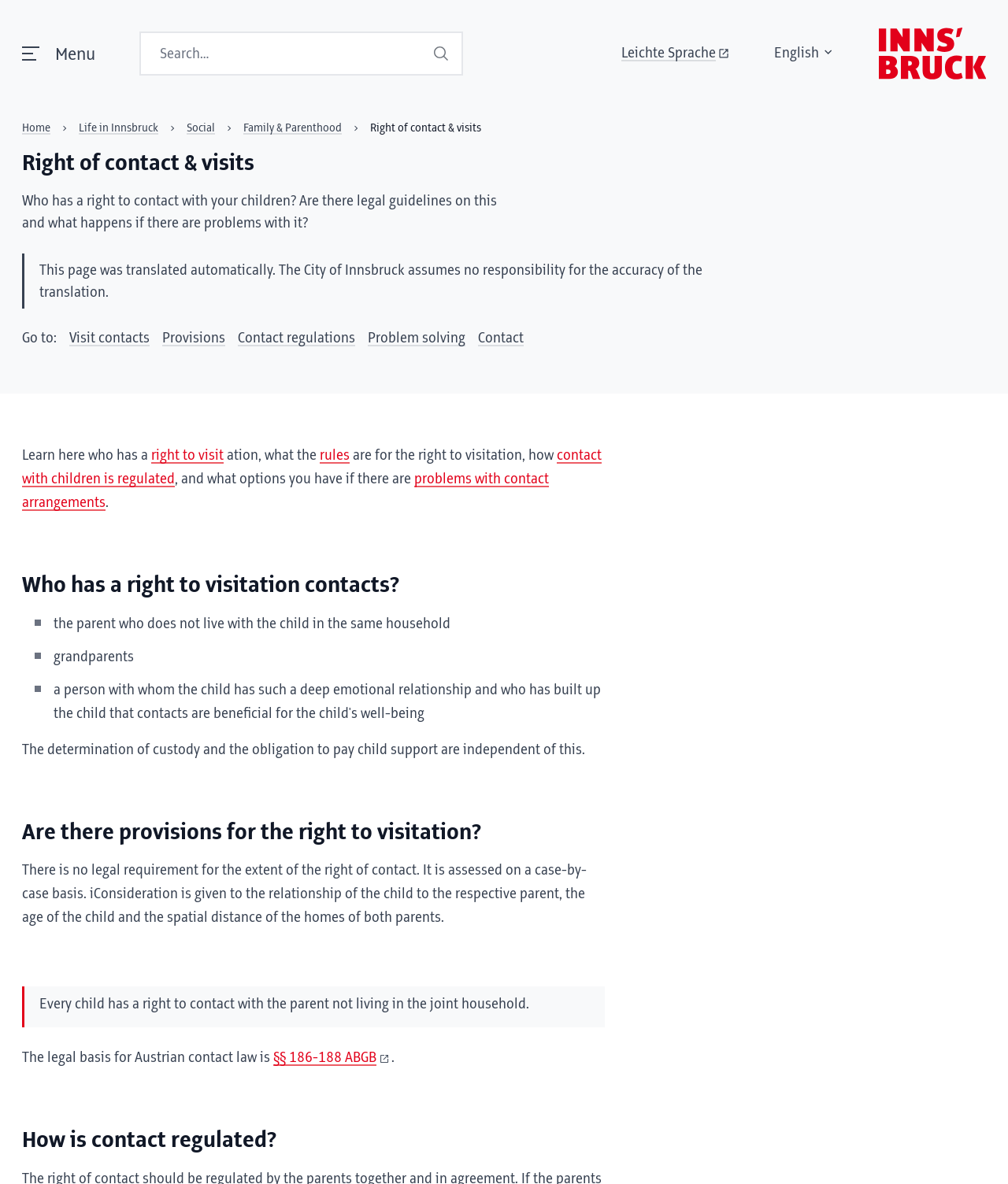Given the webpage screenshot and the description, determine the bounding box coordinates (top-left x, top-left y, bottom-right x, bottom-right y) that define the location of the UI element matching this description: problems with contact arrangements

[0.022, 0.398, 0.545, 0.432]